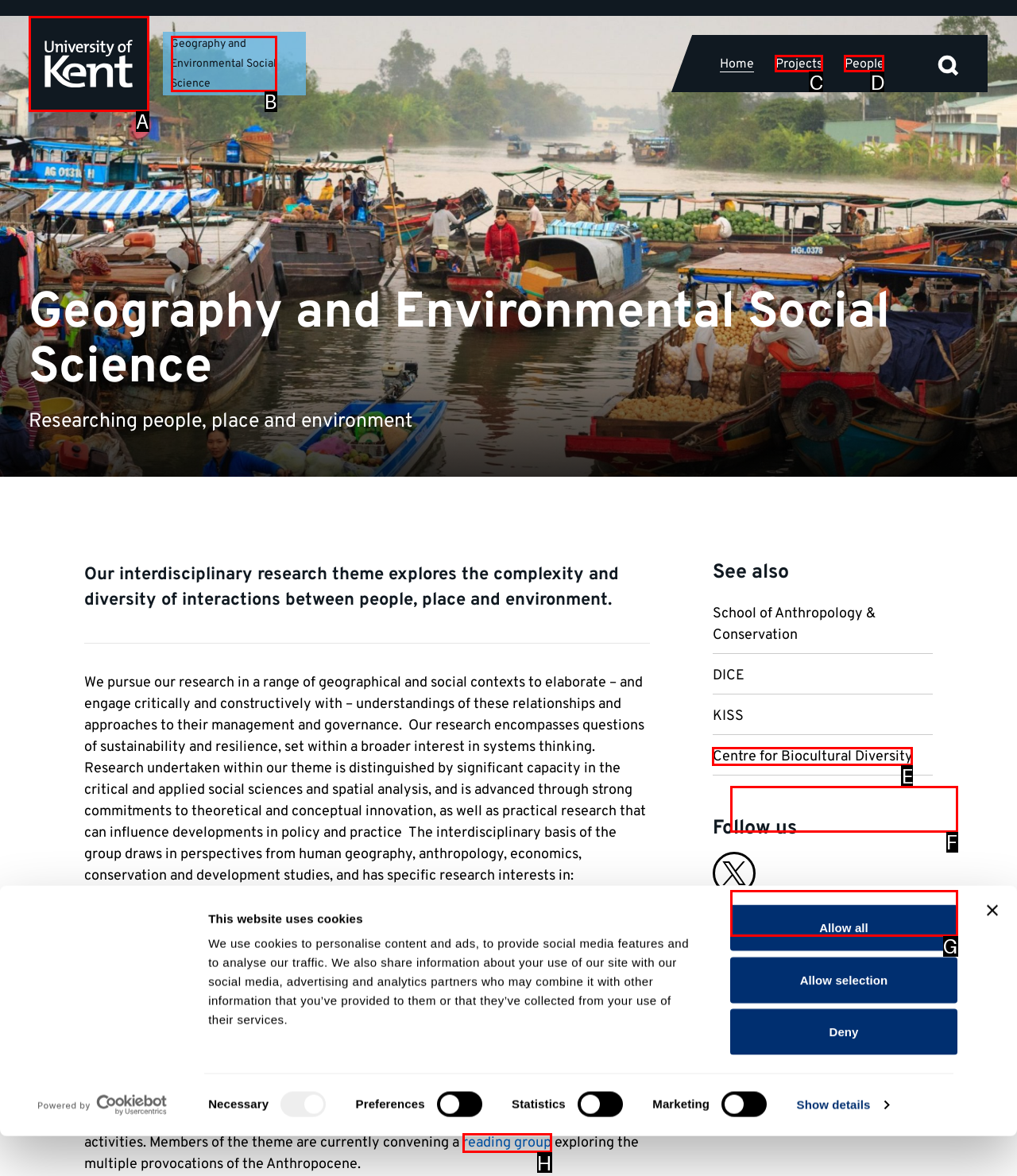Identify the correct HTML element to click for the task: Go to Geography and Environmental Social Science site homepage. Provide the letter of your choice.

B